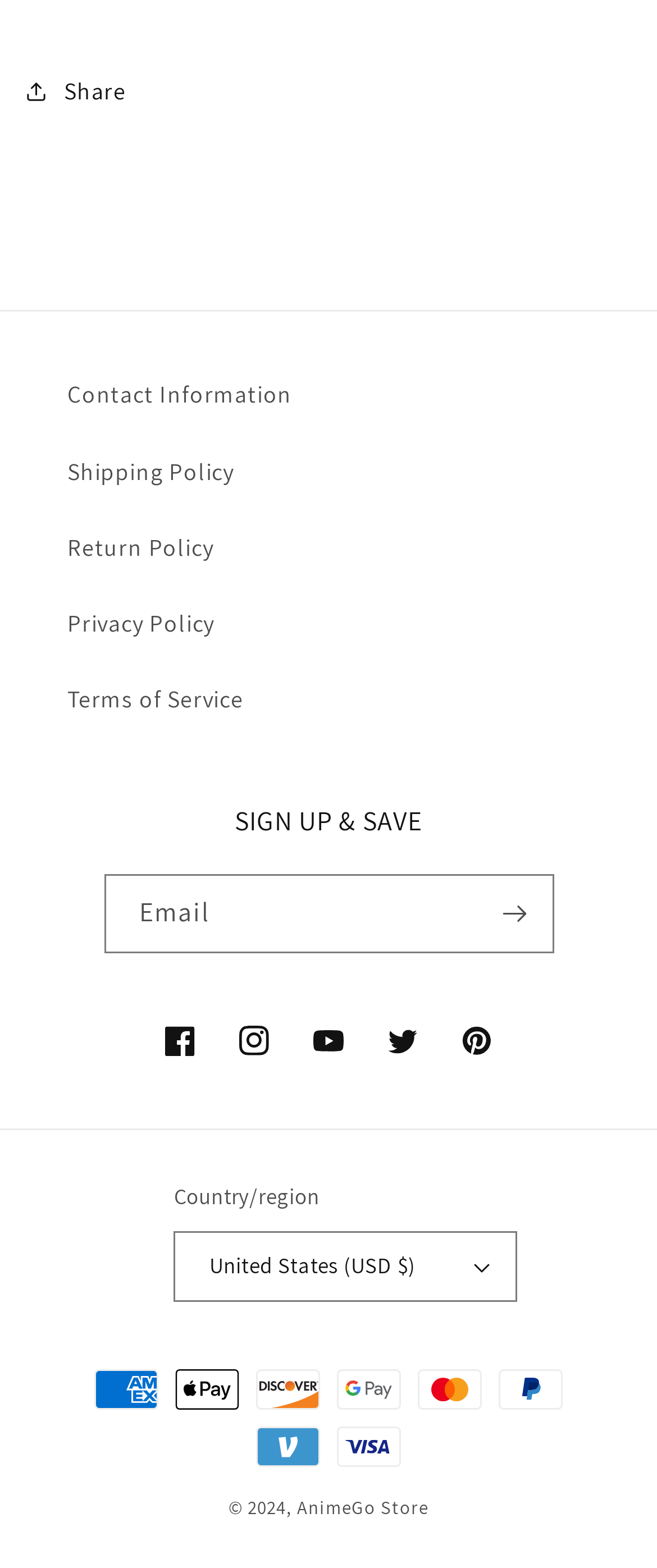Provide your answer in one word or a succinct phrase for the question: 
What payment methods are accepted?

Multiple payment methods